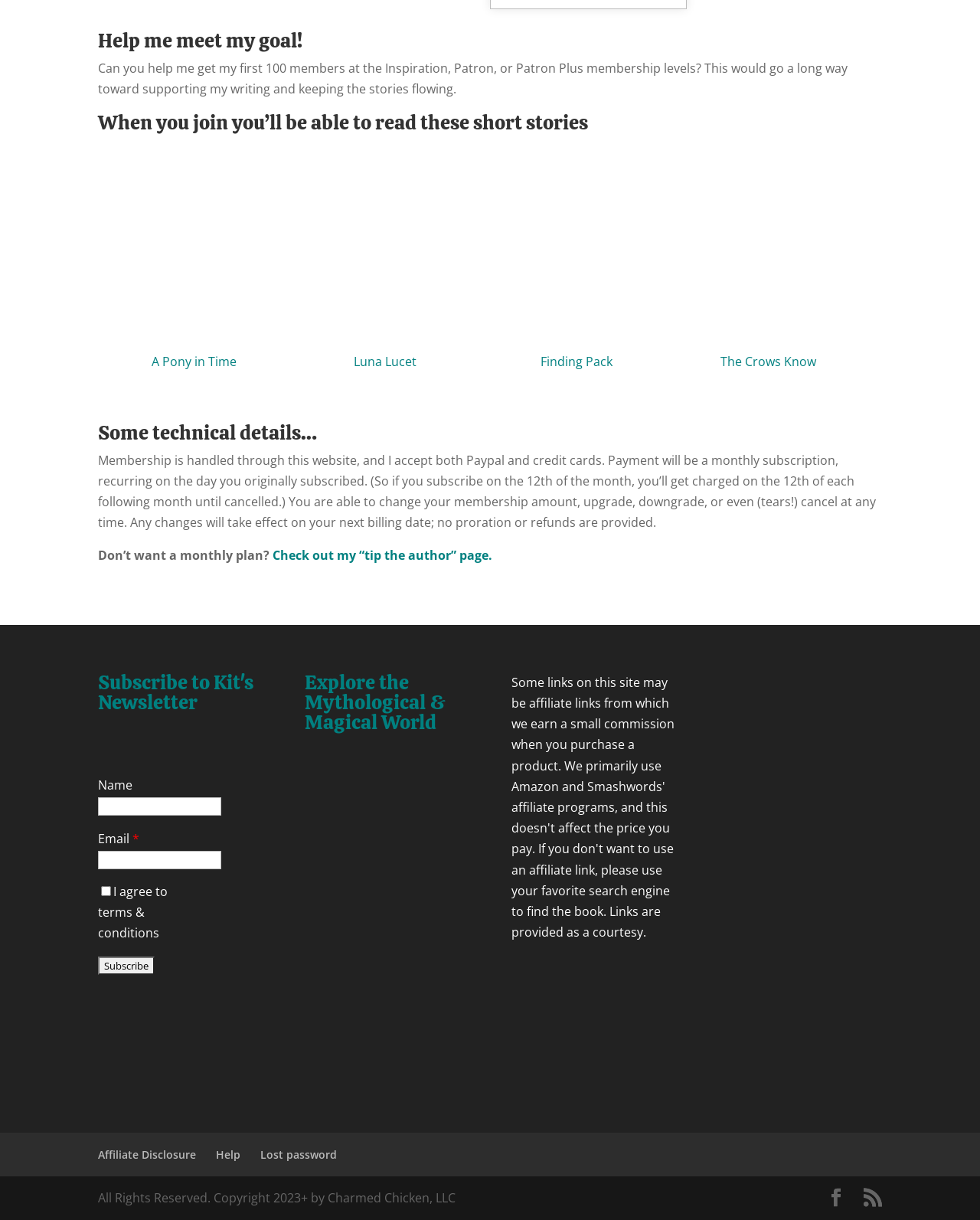Find the bounding box of the element with the following description: "January 10, 2023". The coordinates must be four float numbers between 0 and 1, formatted as [left, top, right, bottom].

None